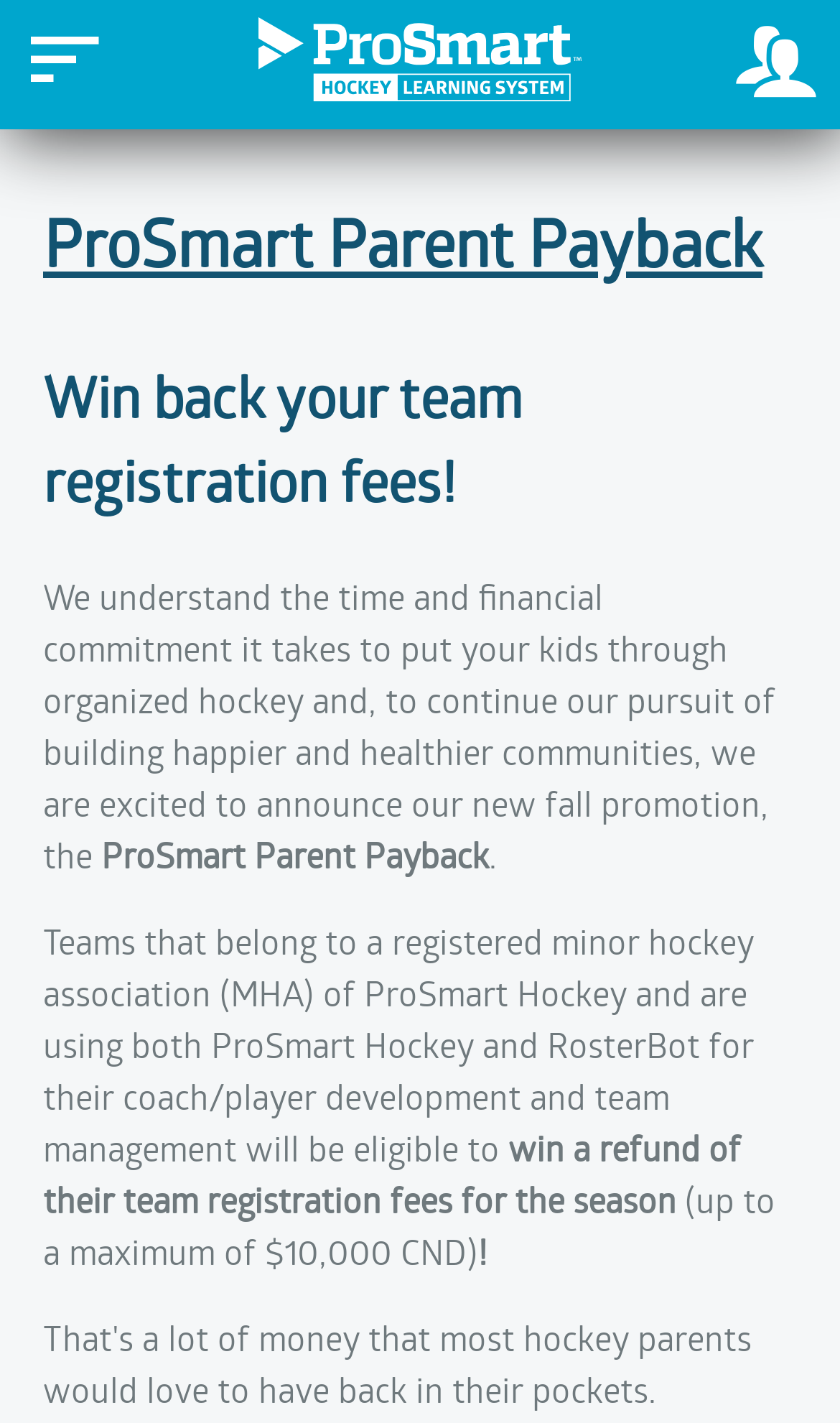Respond to the following query with just one word or a short phrase: 
What is the purpose of ProSmart Hockey's promotion?

Building happier and healthier communities